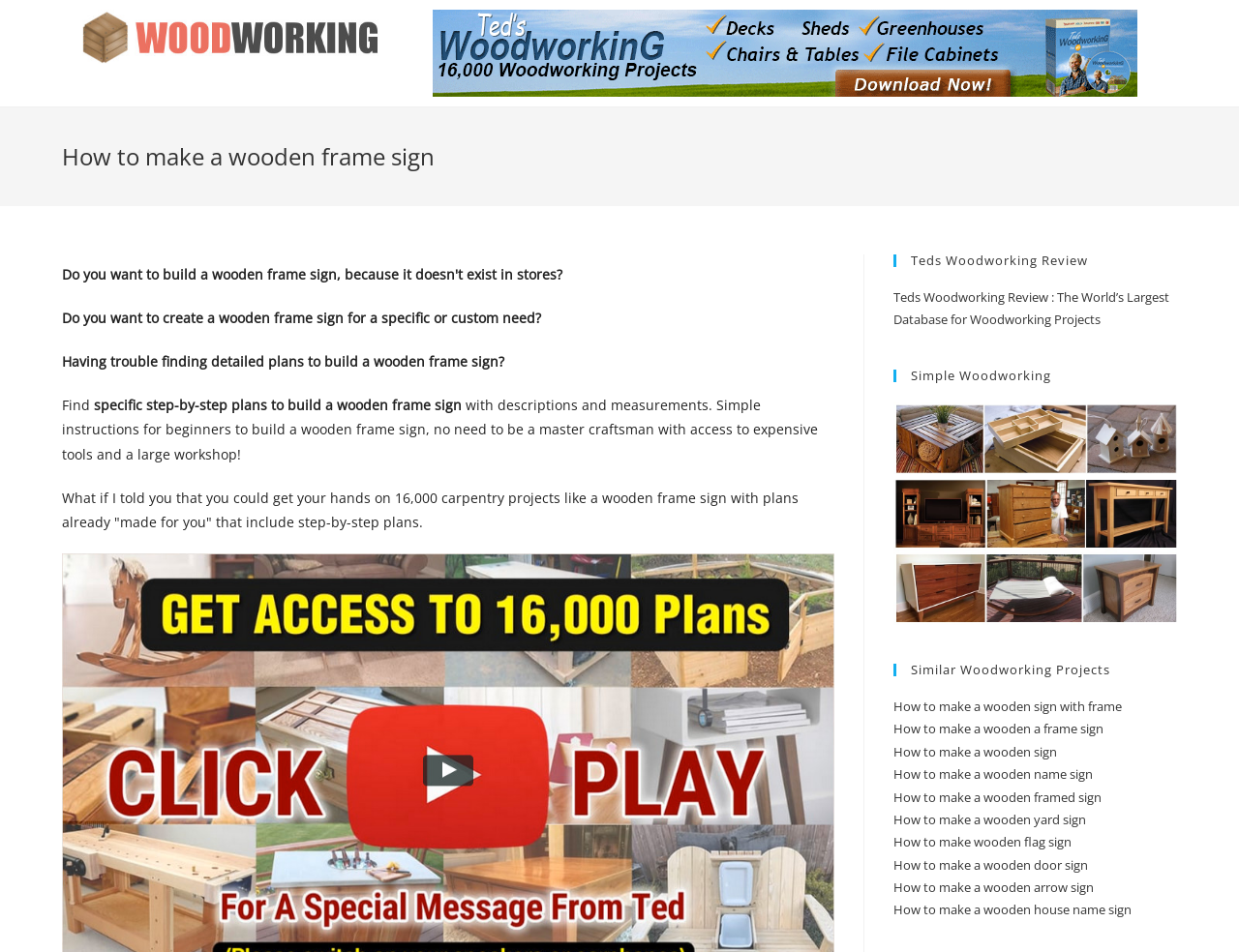Bounding box coordinates are given in the format (top-left x, top-left y, bottom-right x, bottom-right y). All values should be floating point numbers between 0 and 1. Provide the bounding box coordinate for the UI element described as: alt="Woodworking"

[0.062, 0.01, 0.314, 0.067]